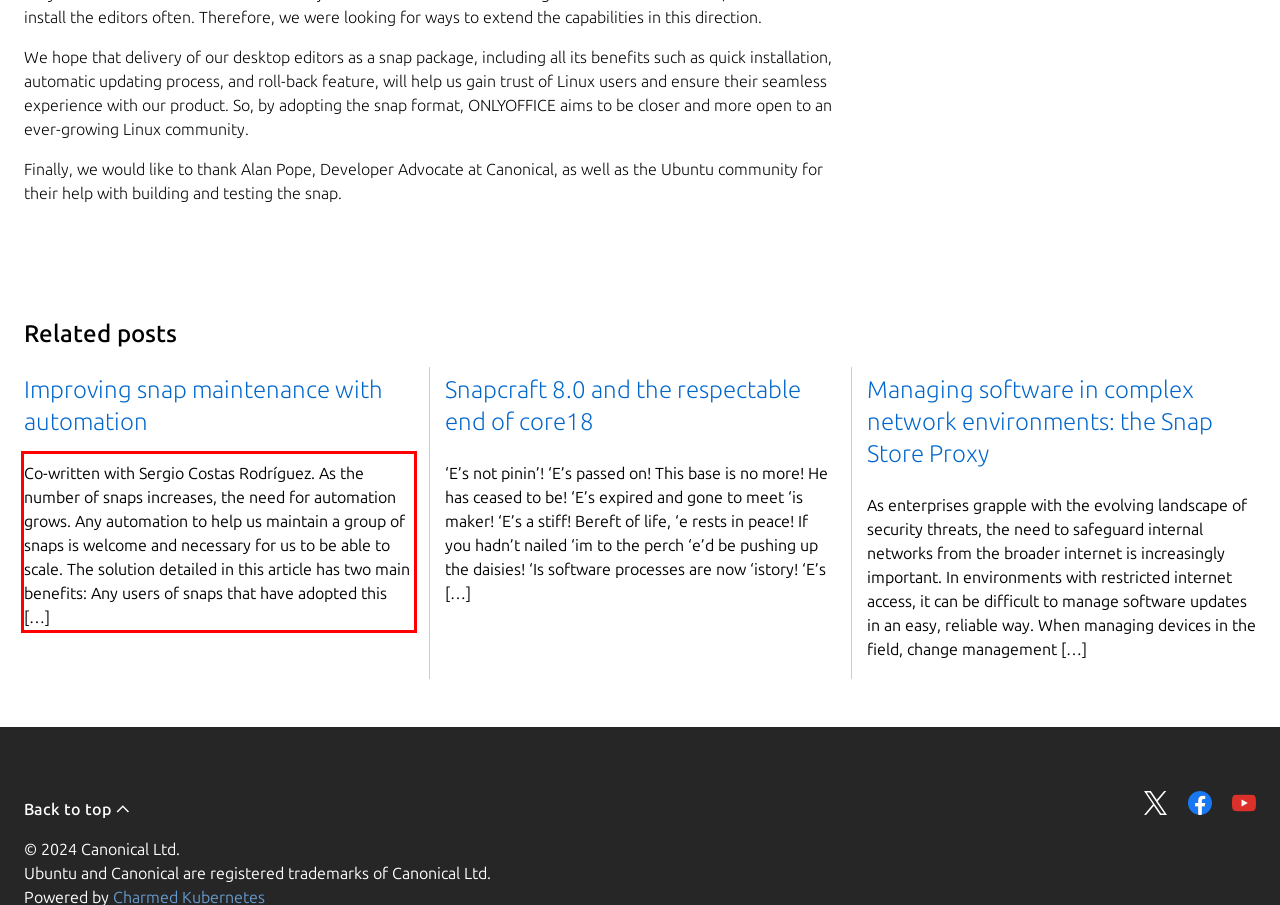You are provided with a screenshot of a webpage that includes a red bounding box. Extract and generate the text content found within the red bounding box.

Co-written with Sergio Costas Rodríguez. As the number of snaps increases, the need for automation grows. Any automation to help us maintain a group of snaps is welcome and necessary for us to be able to scale. The solution detailed in this article has two main benefits: Any users of snaps that have adopted this […]